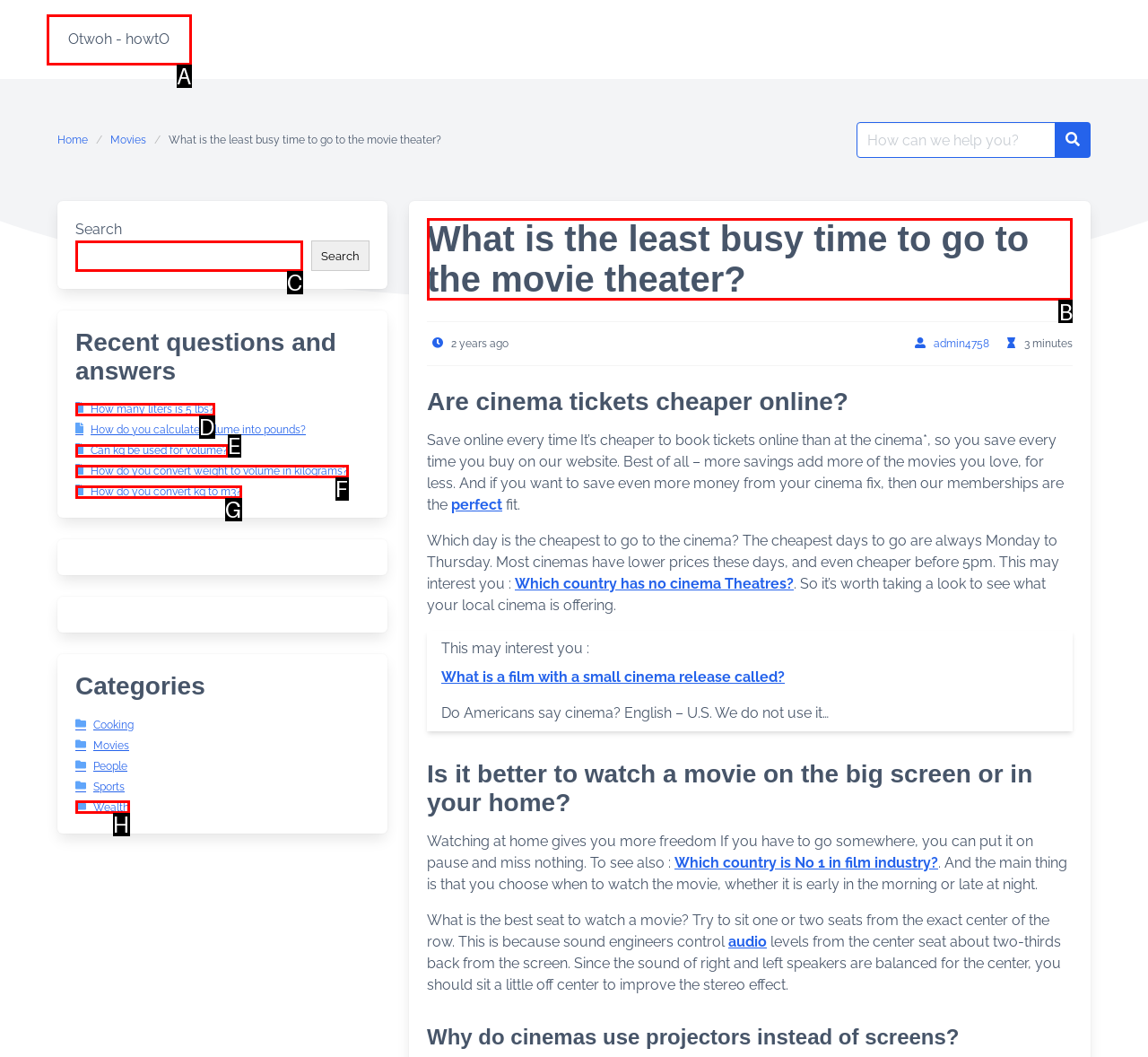Decide which letter you need to select to fulfill the task: Read the answer to 'What is the least busy time to go to the movie theater?'
Answer with the letter that matches the correct option directly.

B